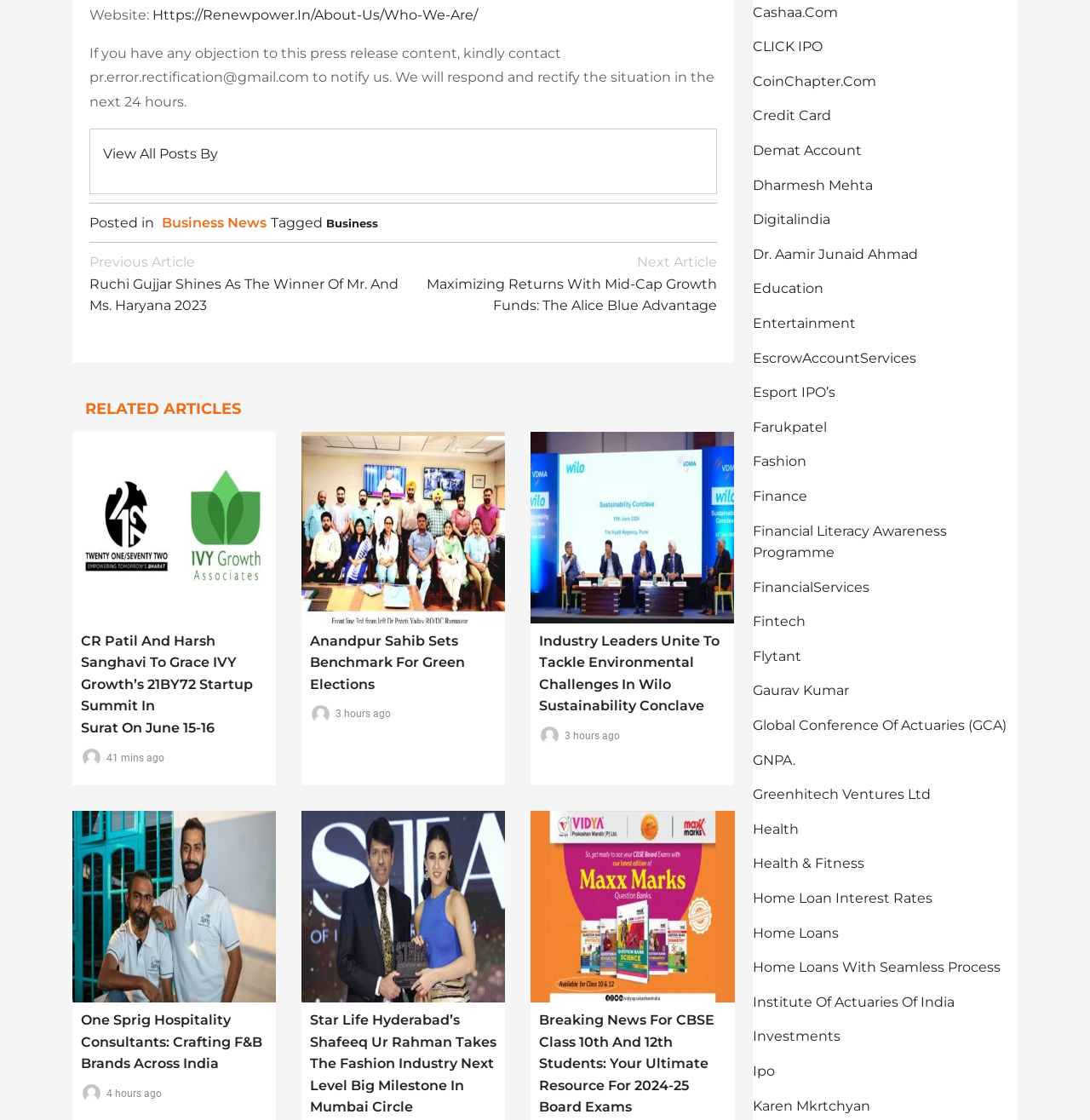What is the title of the section that contains the link 'Industry Leaders Unite To Tackle Environmental Challenges In Wilo Sustainability Conclave'?
Please give a detailed and elaborate explanation in response to the question.

I found the title by looking at the heading element 'RELATED ARTICLES' and tracing it down to the link element 'Industry Leaders Unite To Tackle Environmental Challenges In Wilo Sustainability Conclave'.